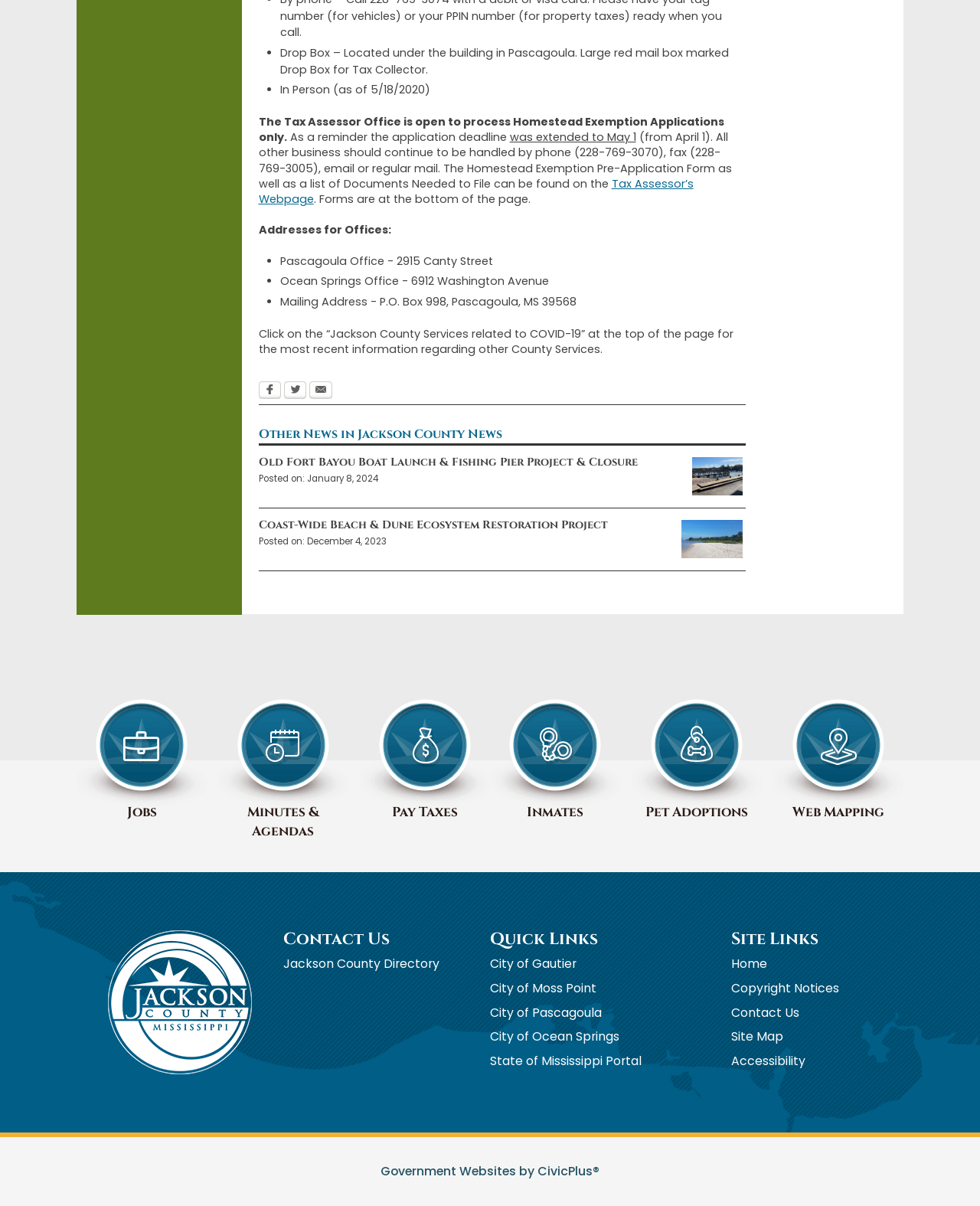What is the address of the Pascagoula Office?
Examine the image and provide an in-depth answer to the question.

I found the address of the Pascagoula Office by looking at the 'Addresses for Offices' section, where it lists the Pascagoula Office at 2915 Canty Street.